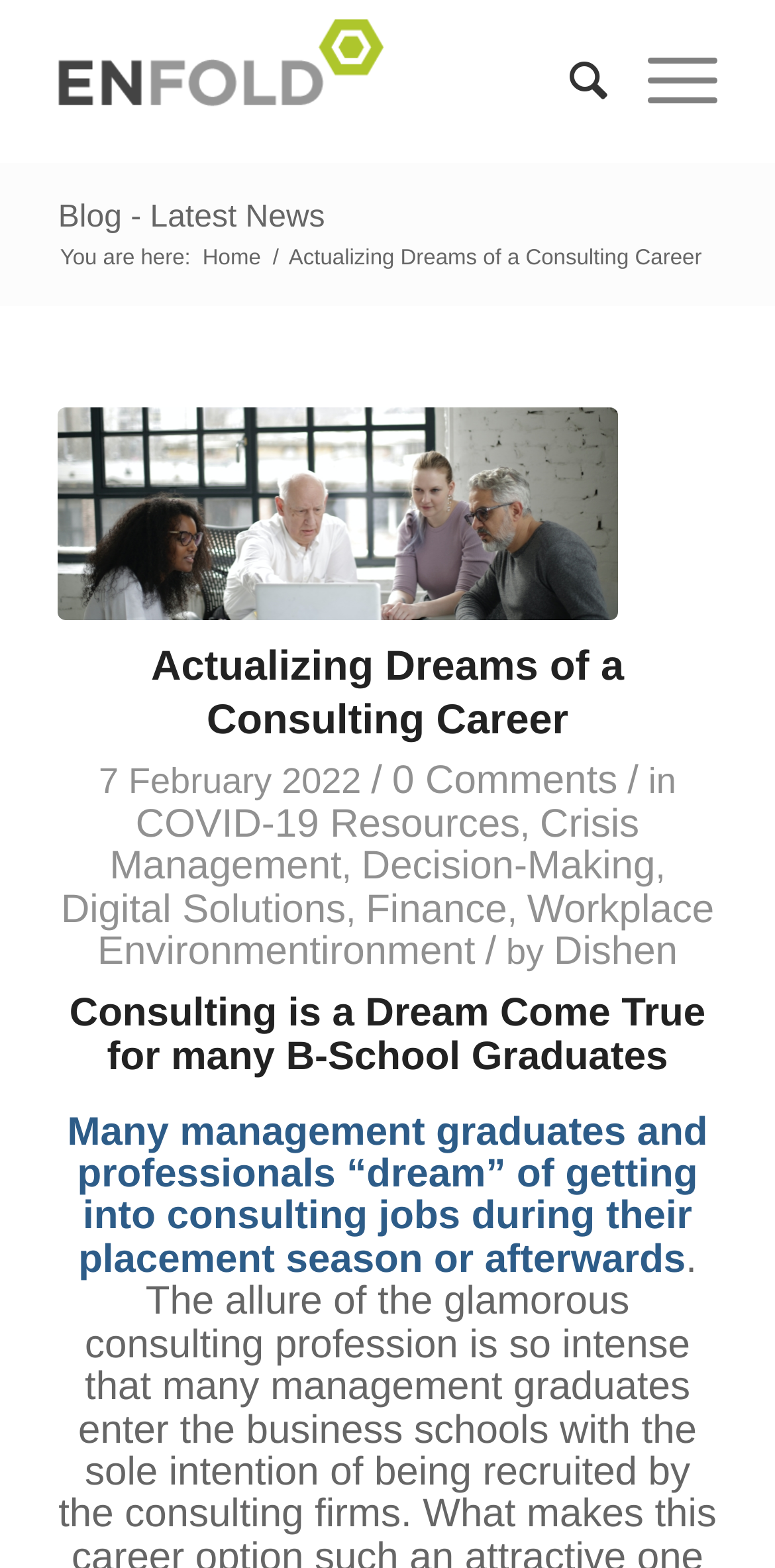Identify the bounding box coordinates of the region that should be clicked to execute the following instruction: "View the 'COVID-19 Resources' category".

[0.175, 0.512, 0.671, 0.54]